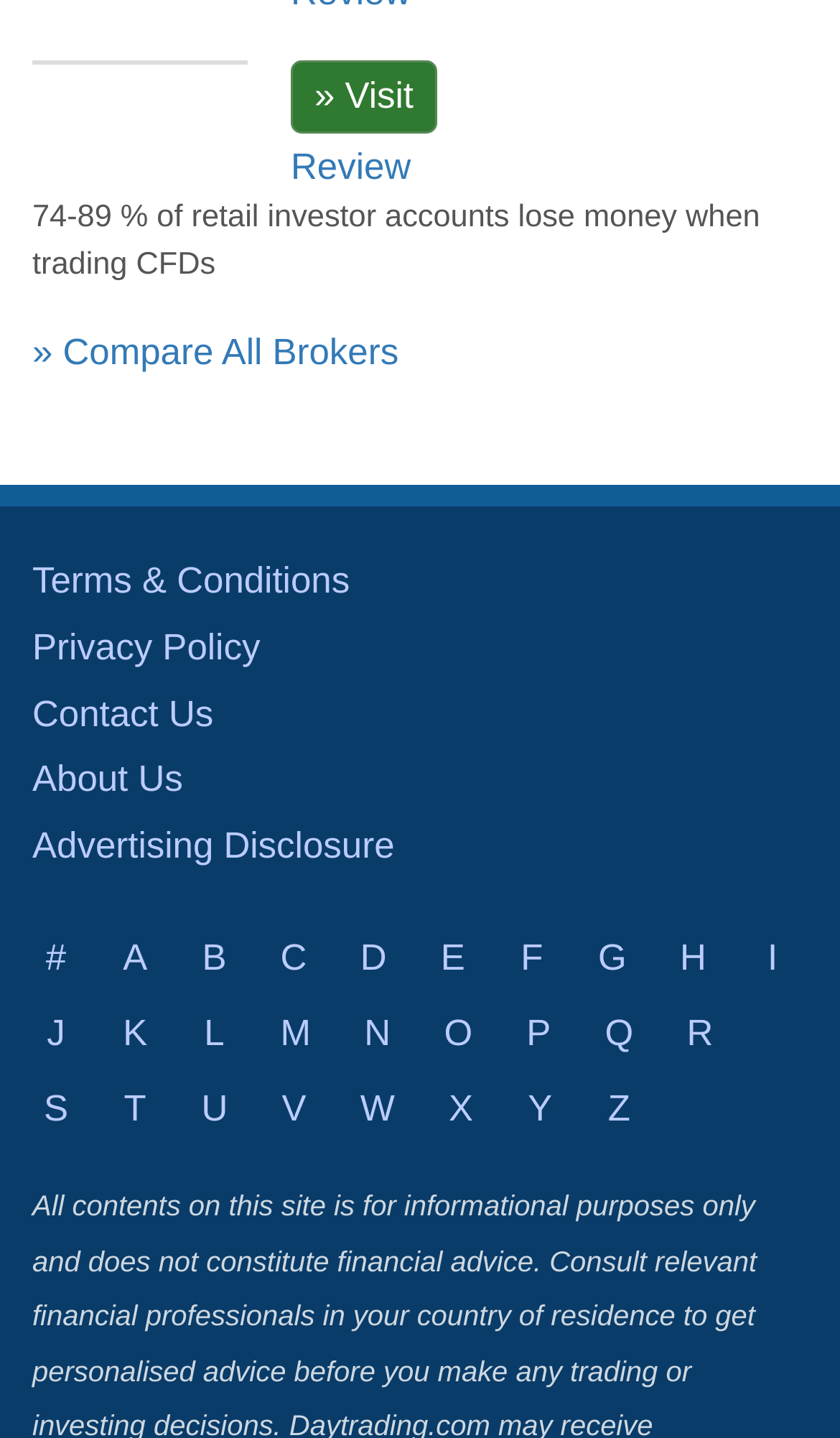Examine the image carefully and respond to the question with a detailed answer: 
How many links are there at the bottom of the page?

Starting from the link '#' and ending at the link 'Z', there are 26 links at the bottom of the page, each with a unique letter or symbol.